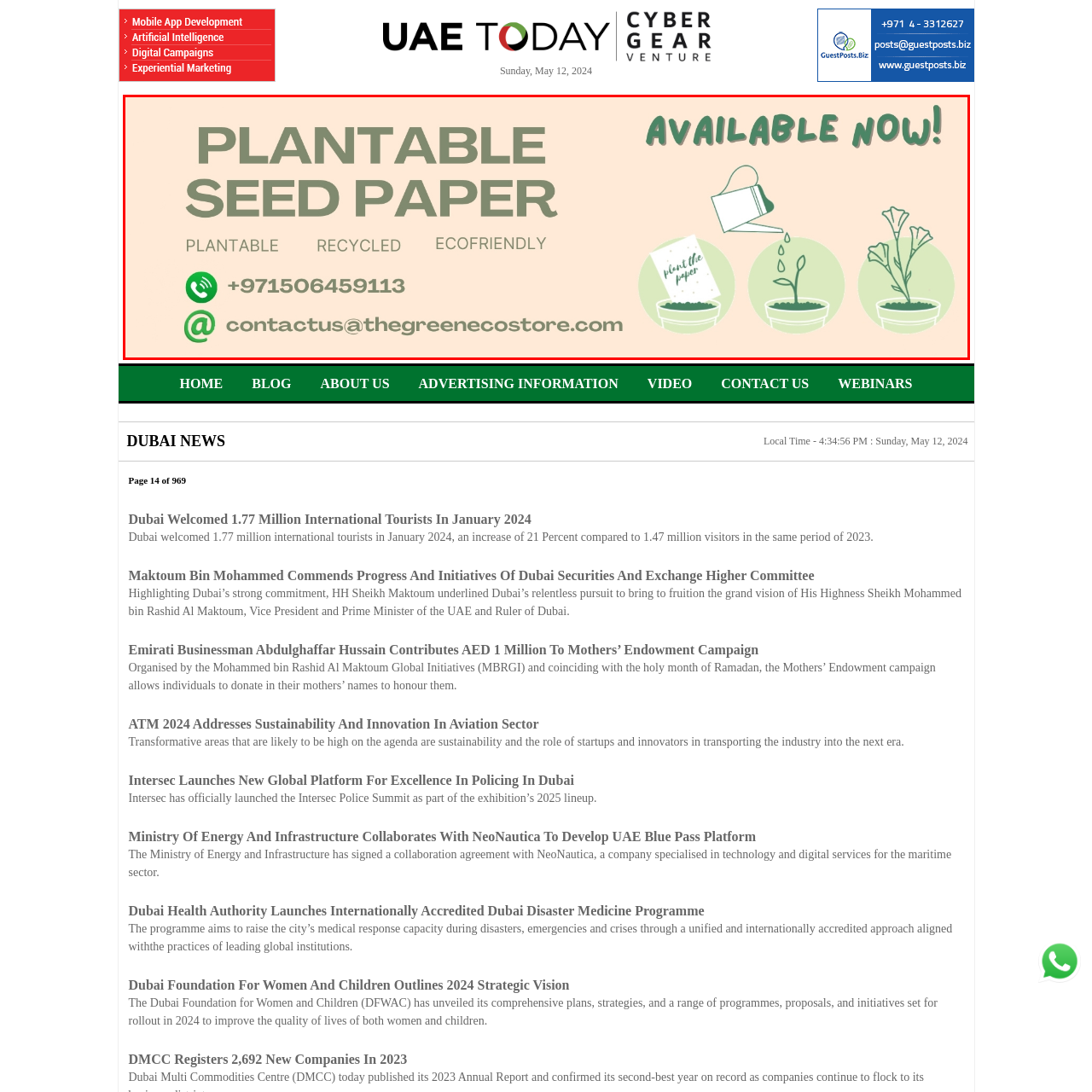Generate a detailed description of the image highlighted within the red border.

This vibrant advertisement promotes "Plantable Seed Paper," highlighting its eco-friendly attributes. The text emphasizes that the paper is plantable, recycled, and eco-friendly, appealing to environmentally conscious consumers. A phone number and email address are provided for inquiries, alongside a playful graphic illustrating the process of growing plants from the seed paper. The eye-catching phrase "AVAILABLE NOW!" encourages immediate action. The soft pastel background complements the green theme, further promoting a sustainable lifestyle.